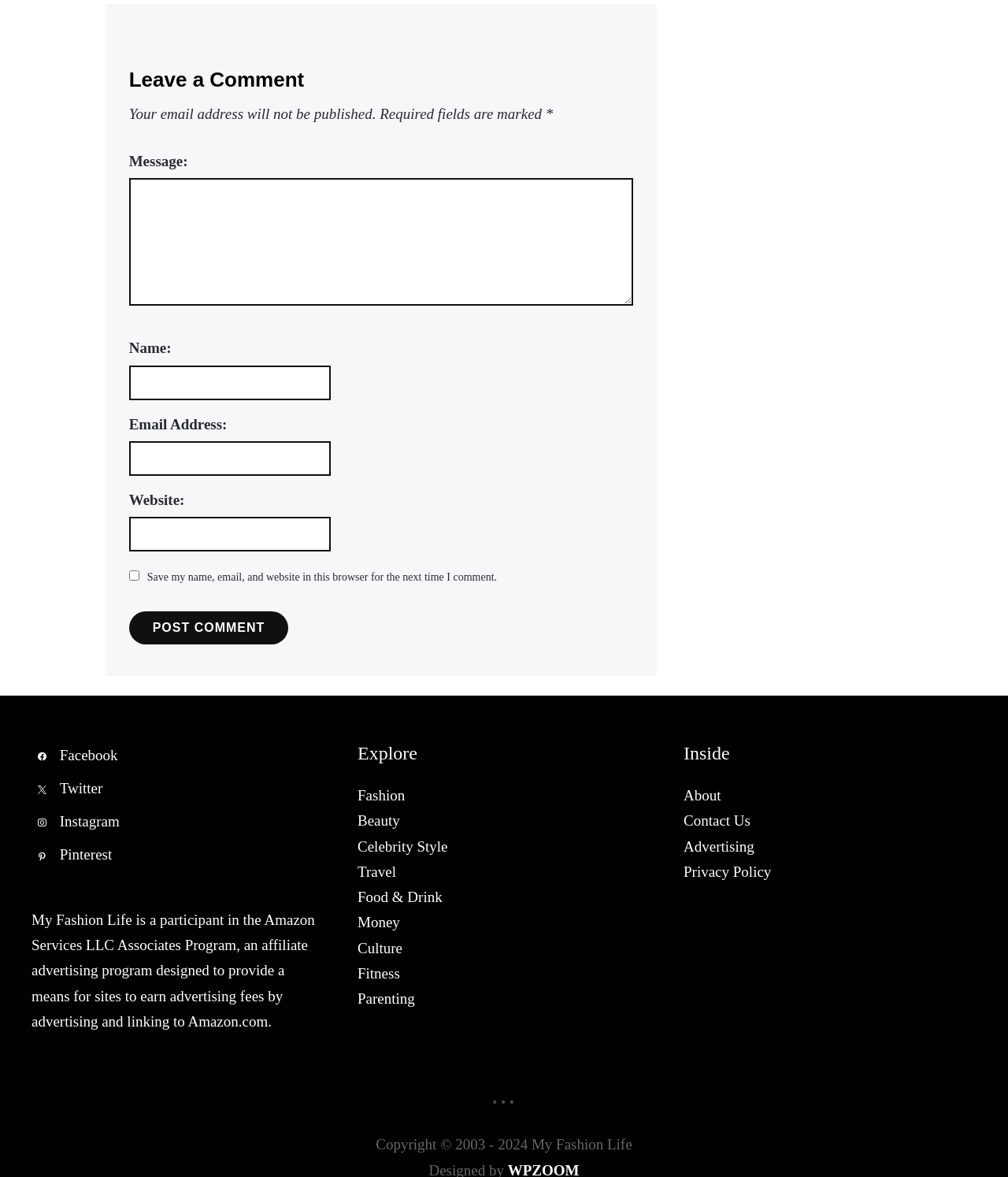Please give a one-word or short phrase response to the following question: 
What is the affiliate program mentioned?

Amazon Services LLC Associates Program